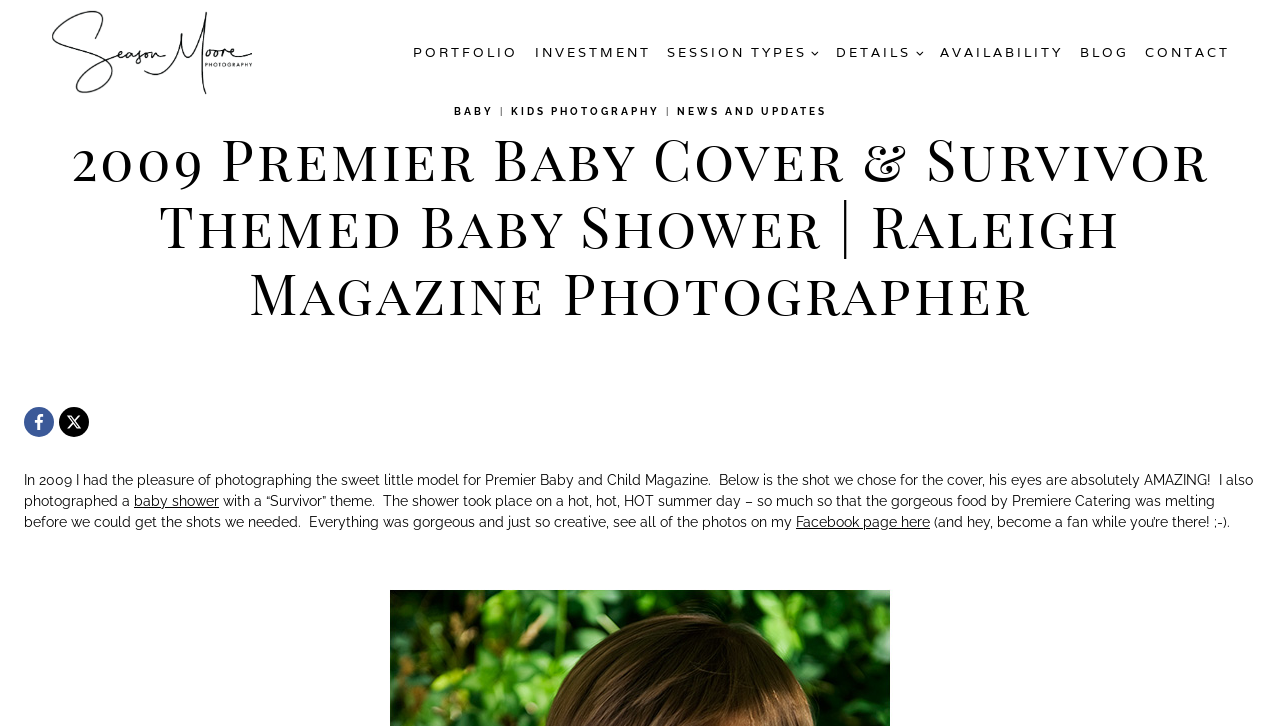Examine the screenshot and answer the question in as much detail as possible: What type of photographer is Season Moore?

I inferred this answer by looking at the link 'Season Moore Photography' and the heading '2009 Premier Baby Cover & Survivor Themed Baby Shower | Raleigh Magazine Photographer' which suggests that Season Moore is a photographer who has worked with Raleigh Magazine.